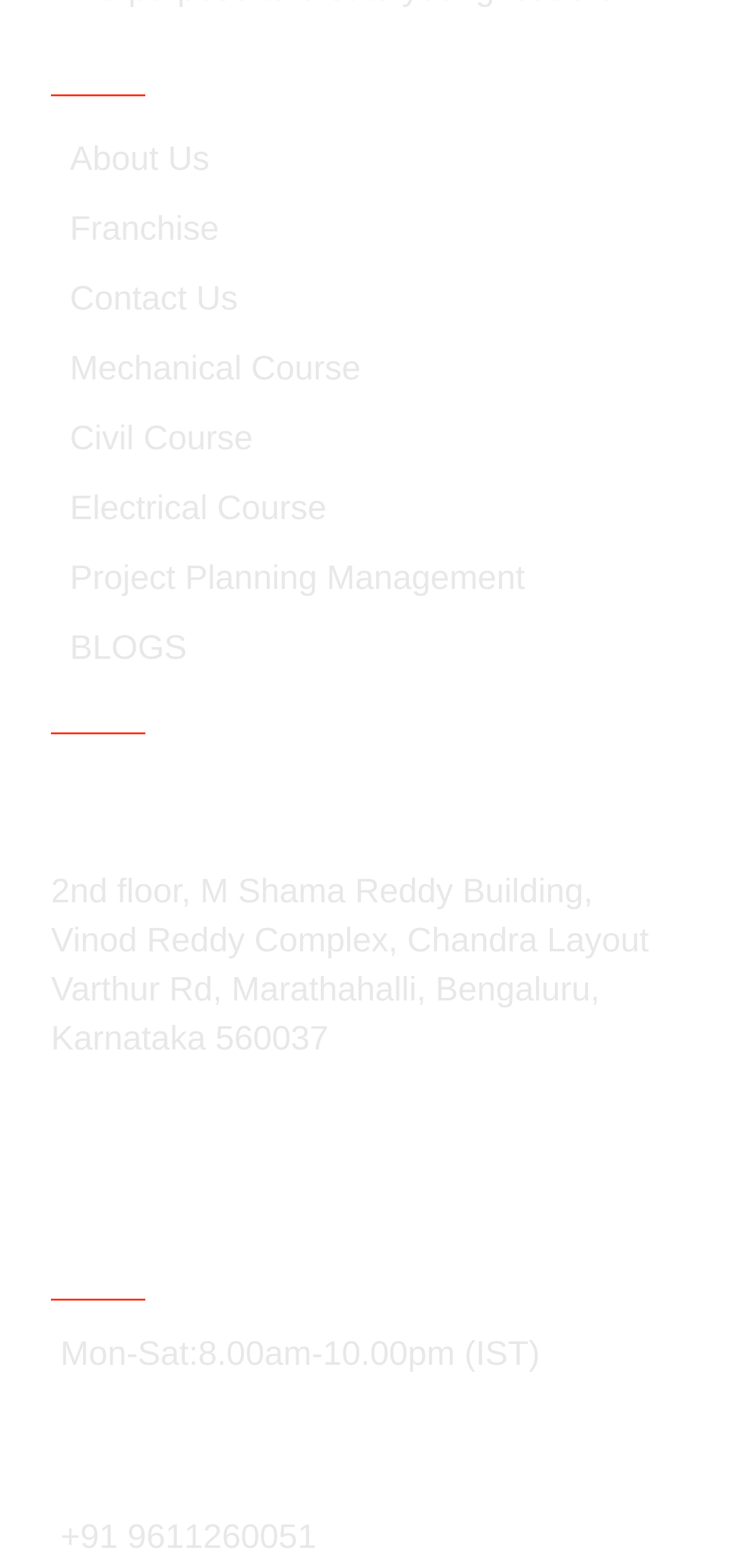Please identify the bounding box coordinates of the element's region that needs to be clicked to fulfill the following instruction: "Visit Mechanical Course". The bounding box coordinates should consist of four float numbers between 0 and 1, i.e., [left, top, right, bottom].

[0.069, 0.216, 0.49, 0.255]